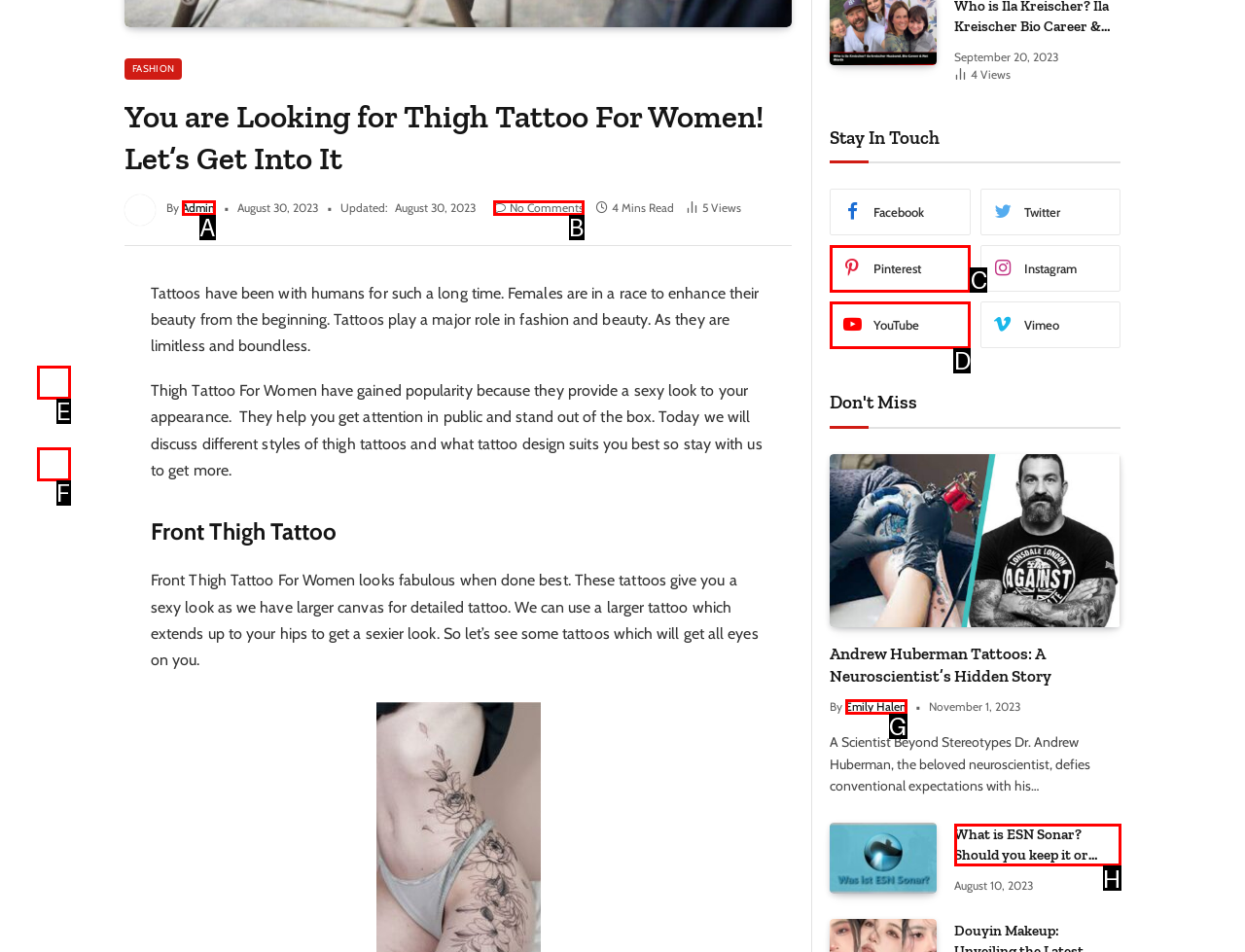Match the element description to one of the options: August 2023
Respond with the corresponding option's letter.

None